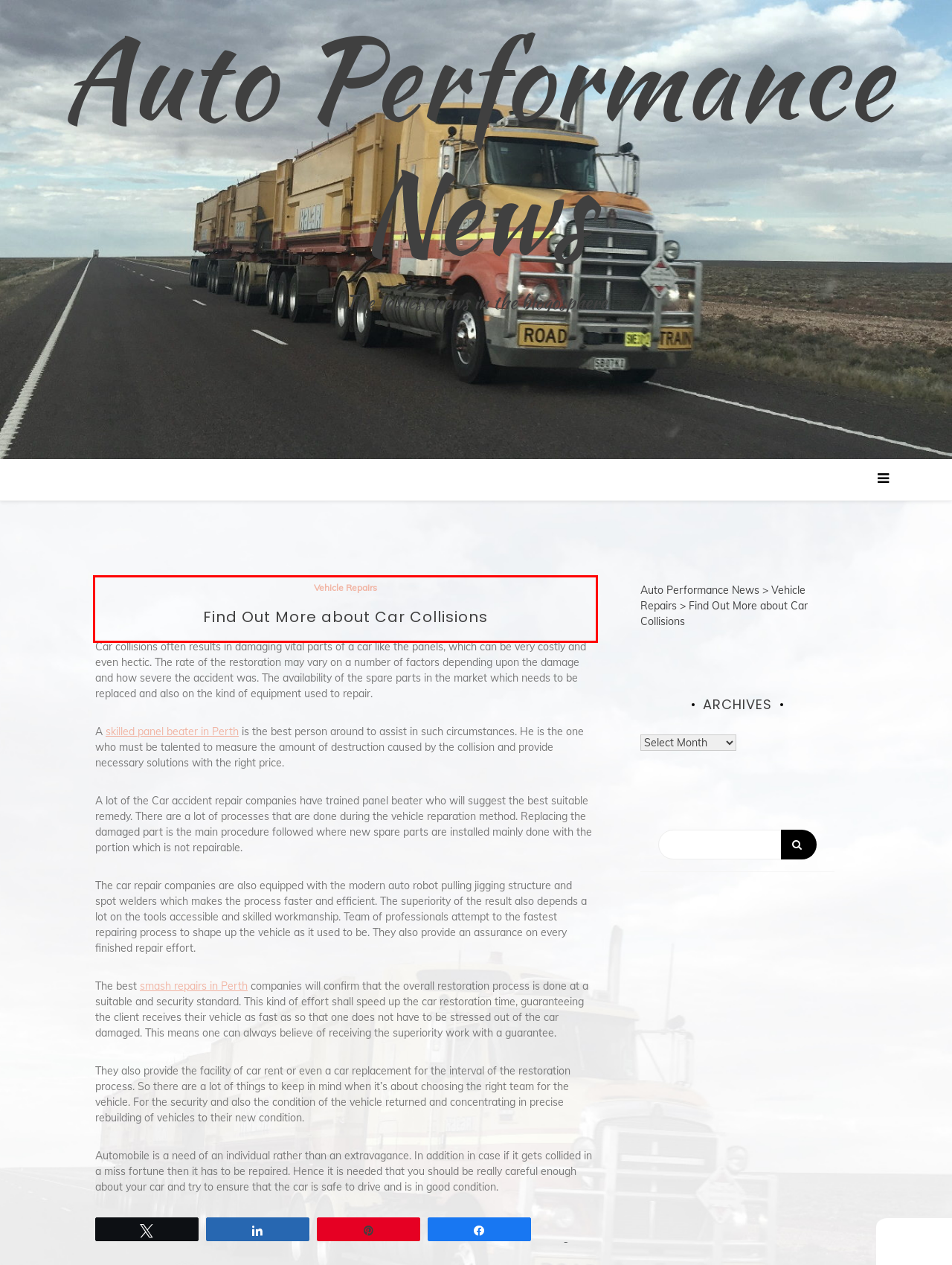Identify the text inside the red bounding box on the provided webpage screenshot by performing OCR.

They also provide the facility of car rent or even a car replacement for the interval of the restoration process. So there are a lot of things to keep in mind when it’s about choosing the right team for the vehicle. For the security and also the condition of the vehicle returned and concentrating in precise rebuilding of vehicles to their new condition.